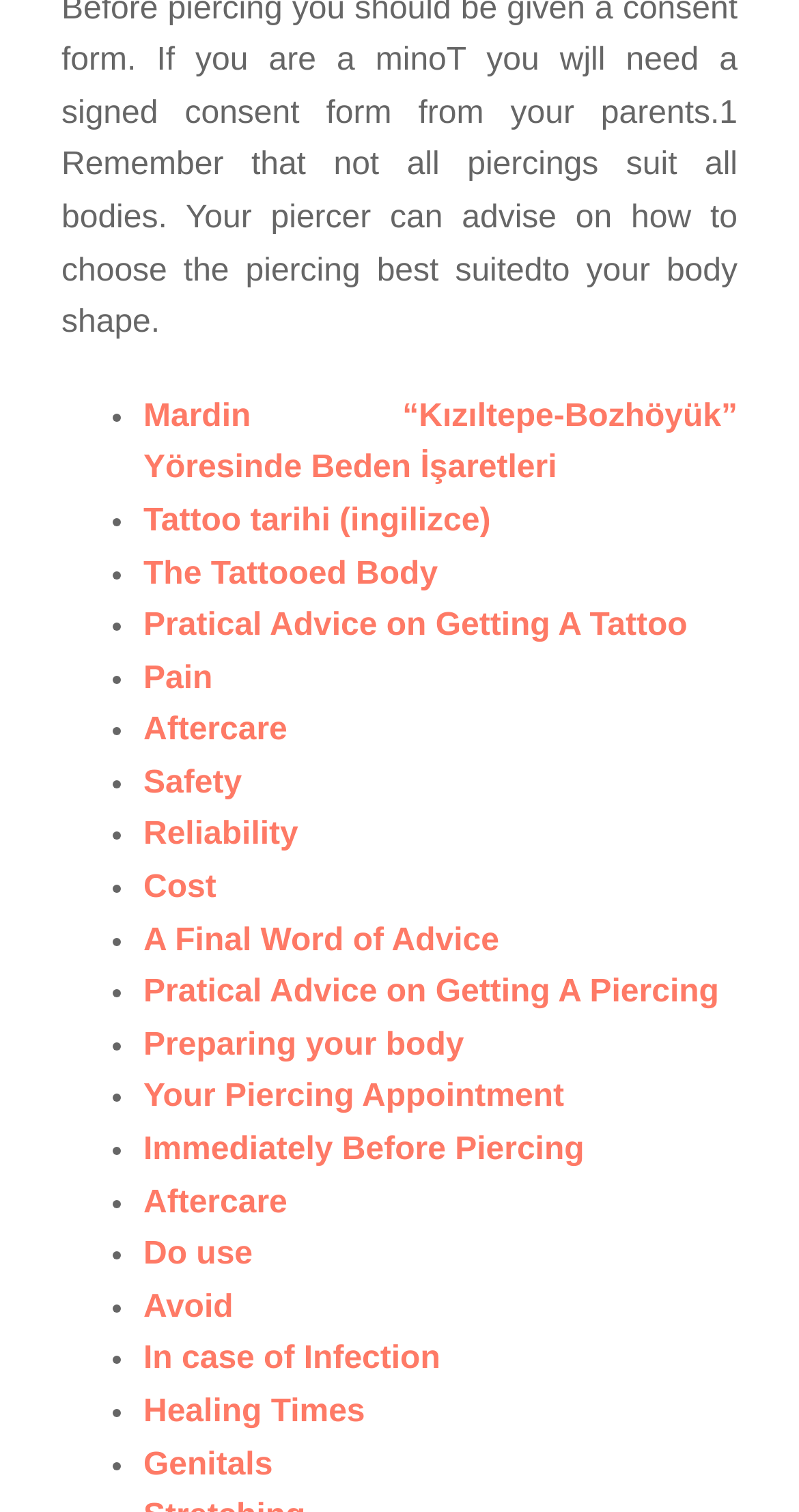Please find the bounding box coordinates of the element that you should click to achieve the following instruction: "Explore 'A Final Word of Advice'". The coordinates should be presented as four float numbers between 0 and 1: [left, top, right, bottom].

[0.179, 0.61, 0.625, 0.633]